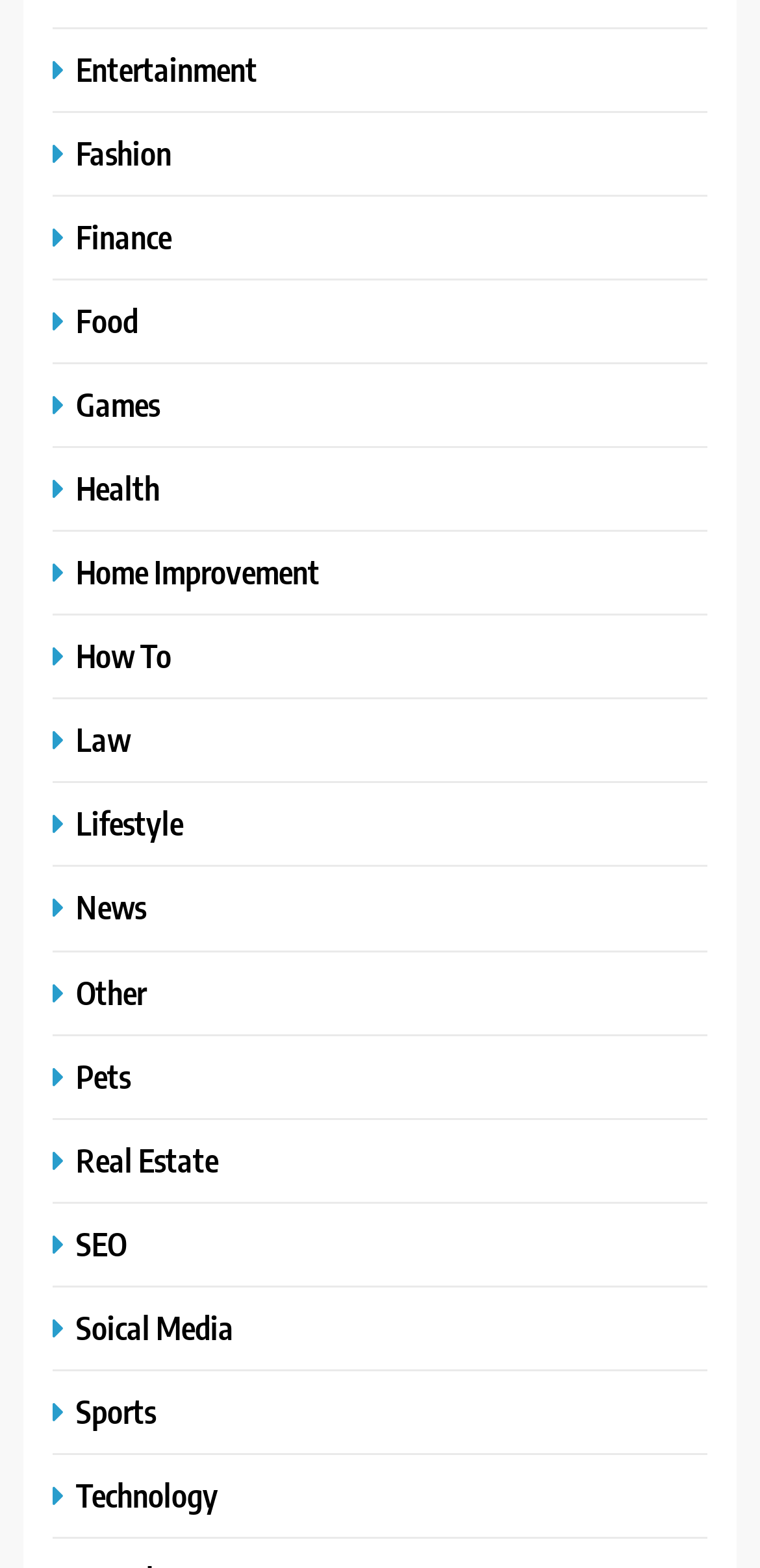Predict the bounding box coordinates of the UI element that matches this description: "Real Estate". The coordinates should be in the format [left, top, right, bottom] with each value between 0 and 1.

[0.069, 0.726, 0.3, 0.752]